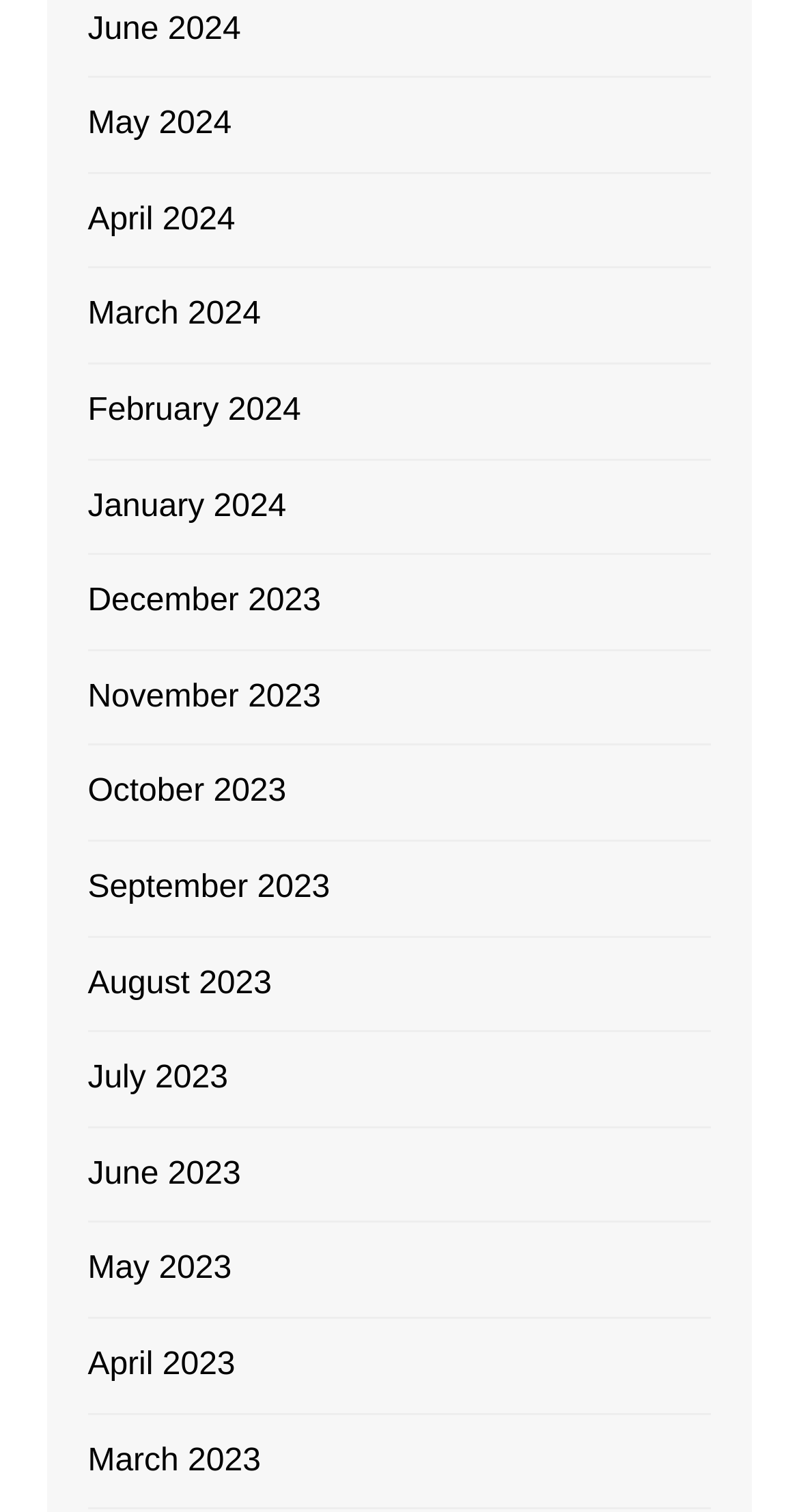Please find and report the bounding box coordinates of the element to click in order to perform the following action: "access February 2024". The coordinates should be expressed as four float numbers between 0 and 1, in the format [left, top, right, bottom].

[0.11, 0.255, 0.377, 0.289]